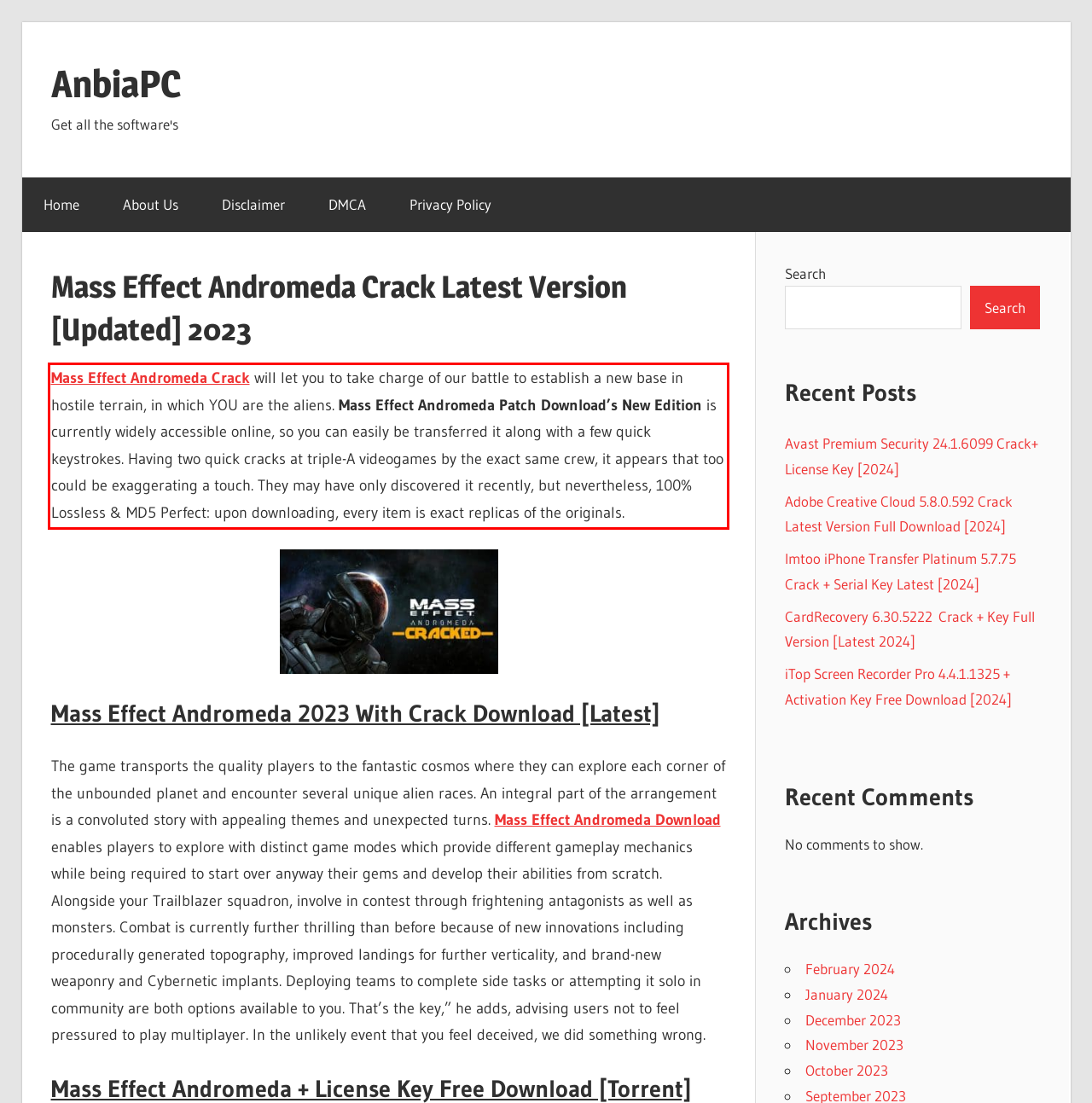Please analyze the provided webpage screenshot and perform OCR to extract the text content from the red rectangle bounding box.

Mass Effect Andromeda Crack will let you to take charge of our battle to establish a new base in hostile terrain, in which YOU are the aliens. Mass Effect Andromeda Patch Download’s New Edition is currently widely accessible online, so you can easily be transferred it along with a few quick keystrokes. Having two quick cracks at triple-A videogames by the exact same crew, it appears that too could be exaggerating a touch. They may have only discovered it recently, but nevertheless, 100% Lossless & MD5 Perfect: upon downloading, every item is exact replicas of the originals.